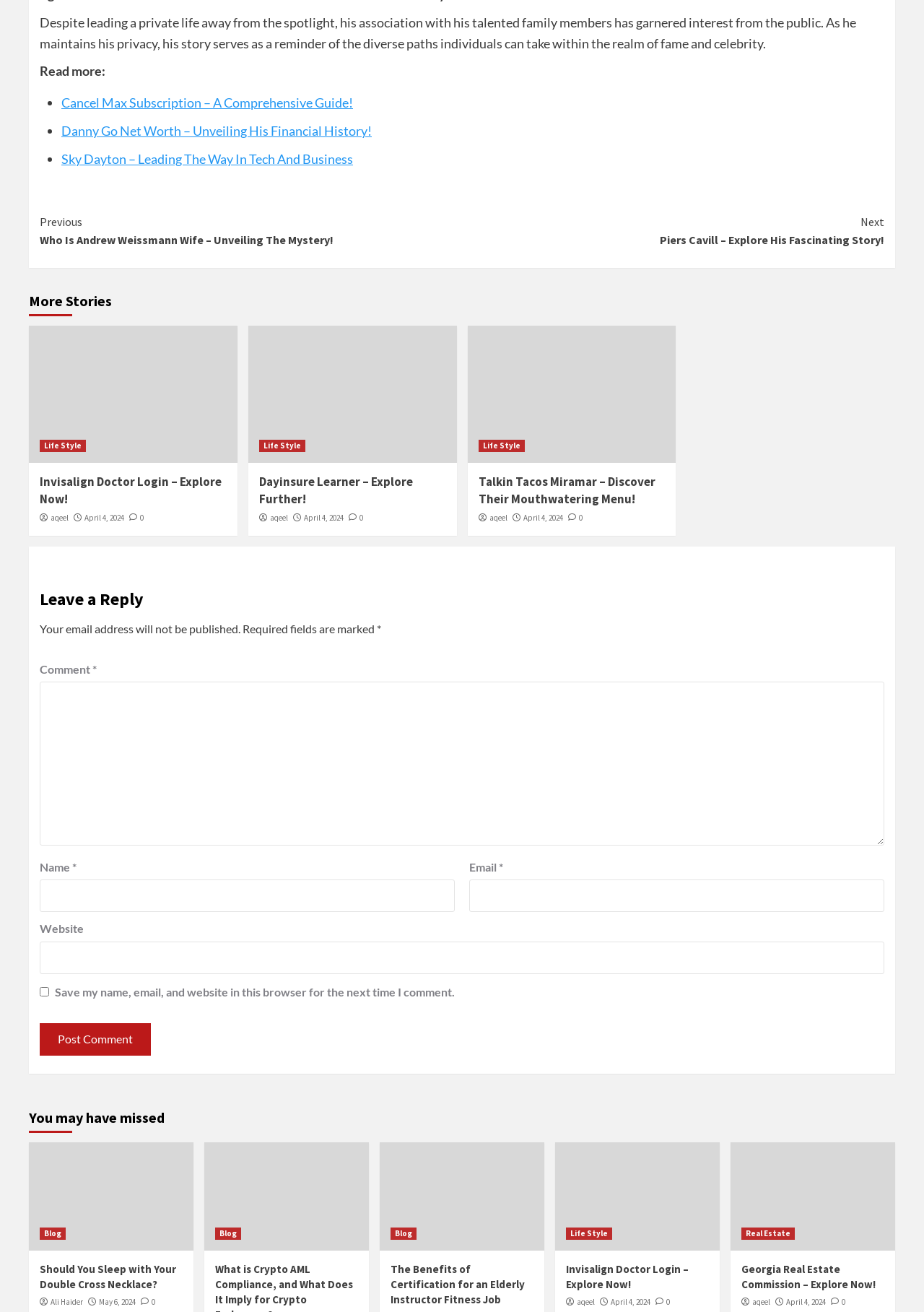Identify the bounding box coordinates of the element that should be clicked to fulfill this task: "Click on 'Post Comment' button". The coordinates should be provided as four float numbers between 0 and 1, i.e., [left, top, right, bottom].

[0.043, 0.78, 0.163, 0.804]